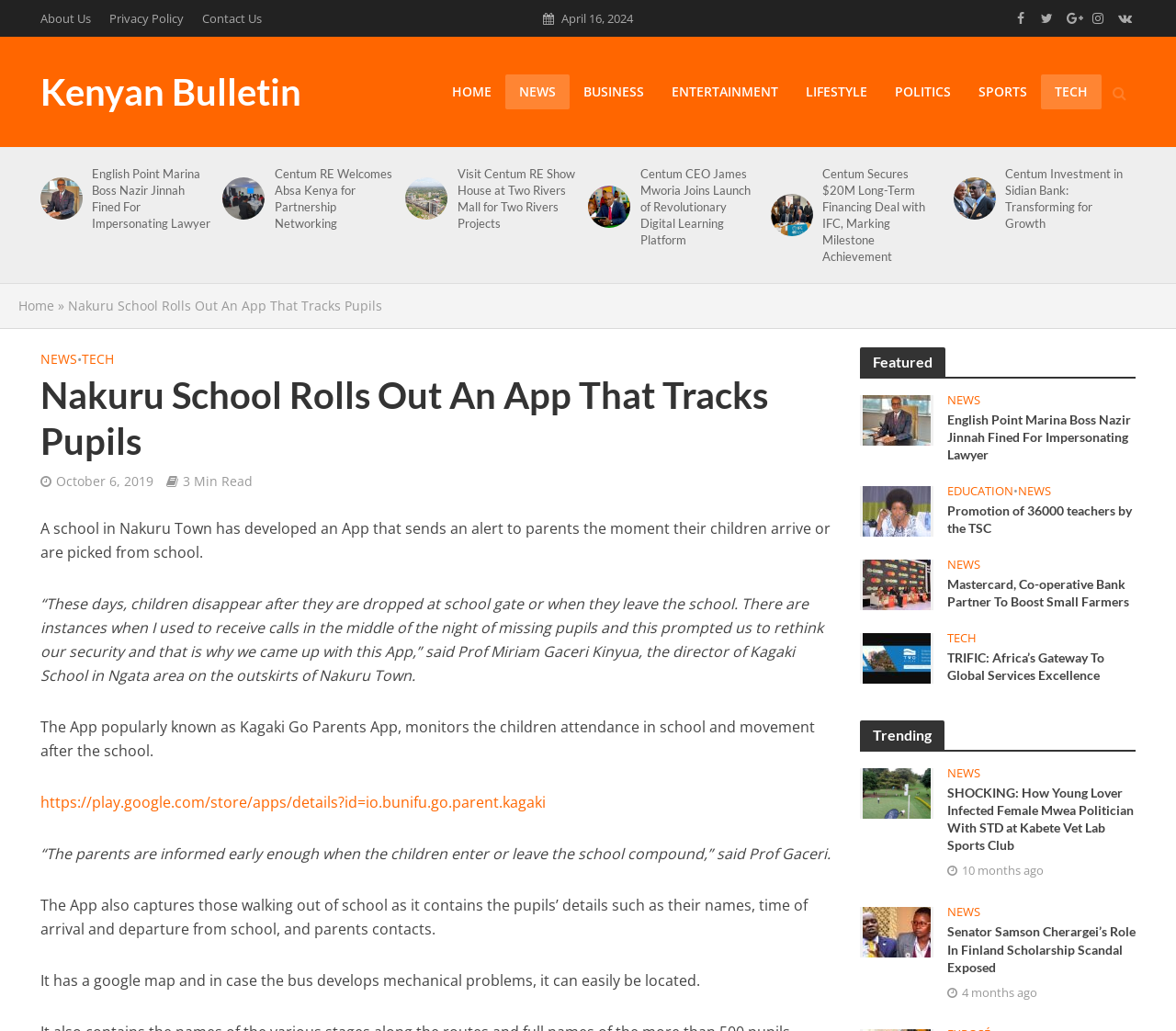Locate the bounding box coordinates of the element to click to perform the following action: 'Check the 'Featured' section'. The coordinates should be given as four float values between 0 and 1, in the form of [left, top, right, bottom].

[0.731, 0.337, 0.966, 0.365]